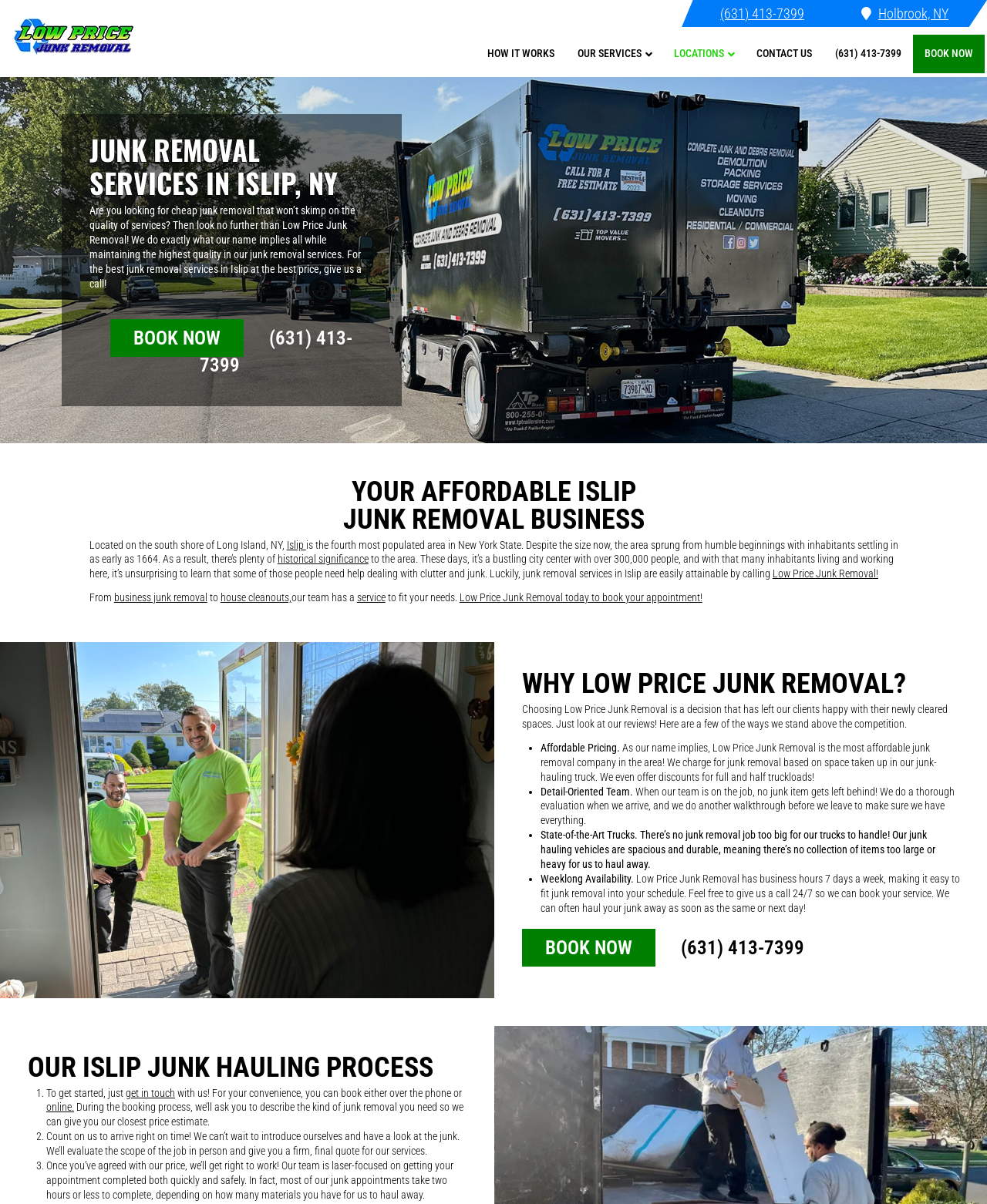Use a single word or phrase to answer the following:
What is the location of Low Price Junk Removal?

Islip, NY